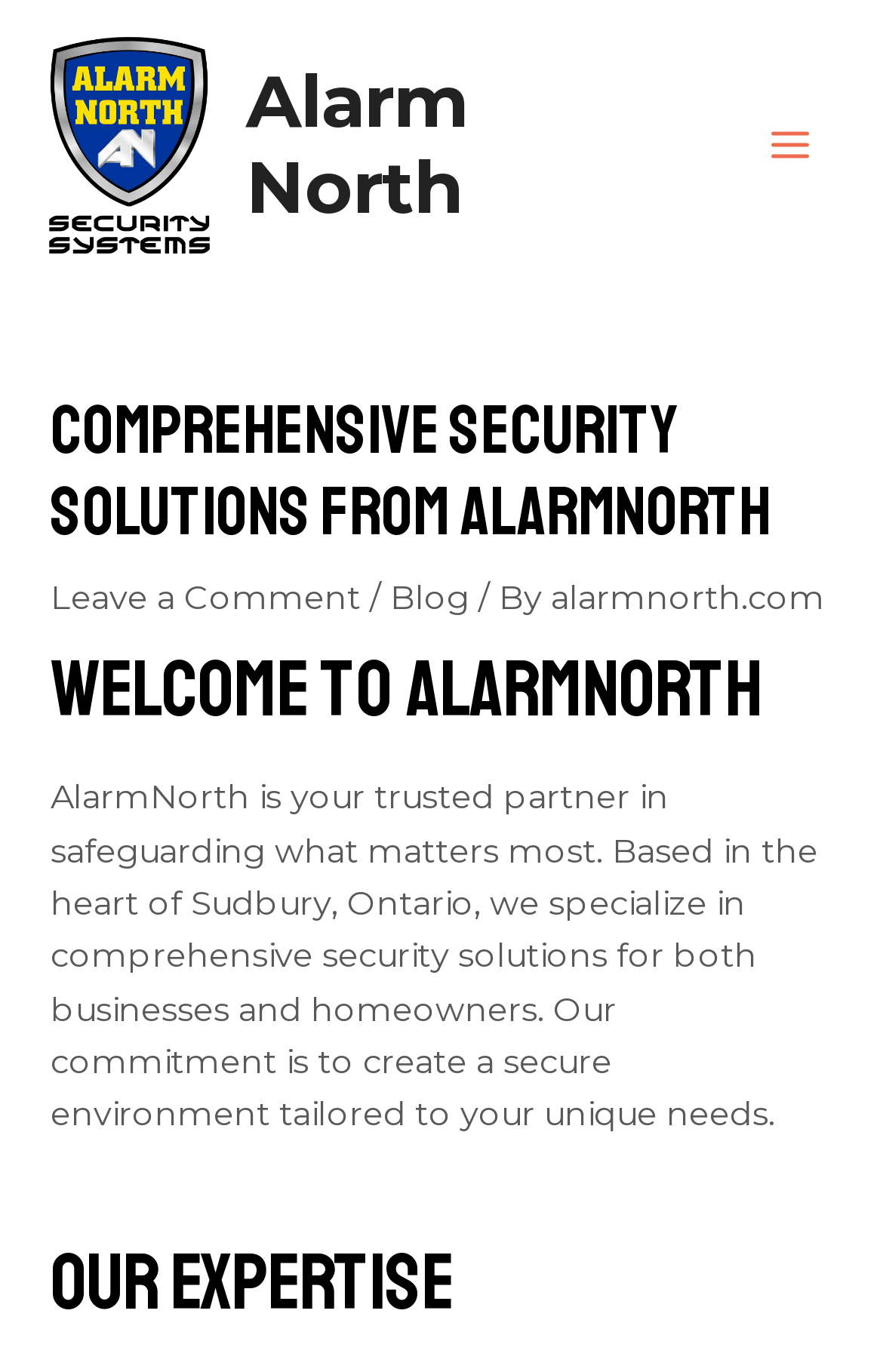Answer with a single word or phrase: 
What type of solutions does AlarmNorth specialize in?

Comprehensive security solutions